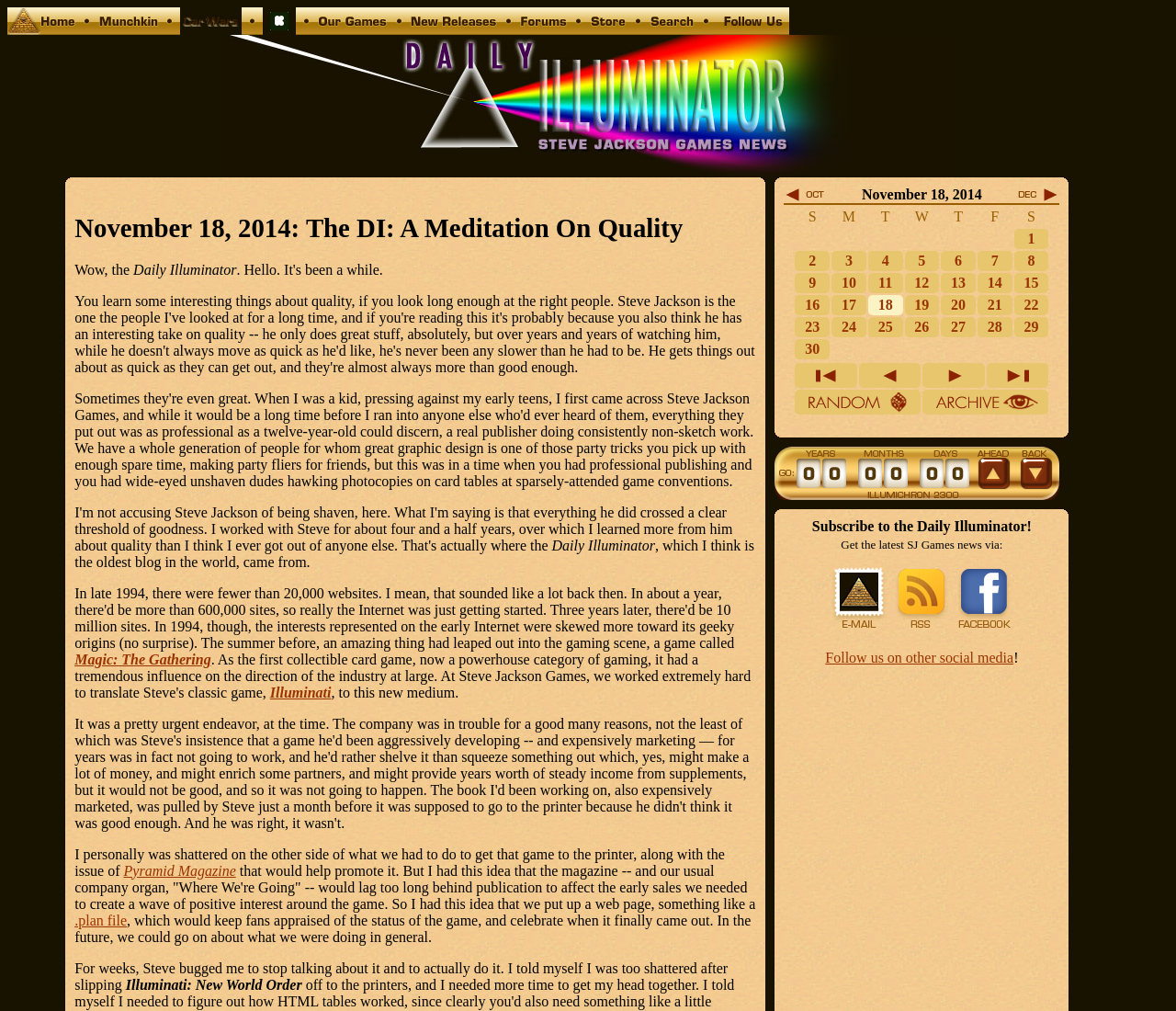From the image, can you give a detailed response to the question below:
What is the name of the game being promoted?

The text on the webpage mentions 'Illuminati: New World Order' as the game being promoted, which is evident from the context of the conversation.